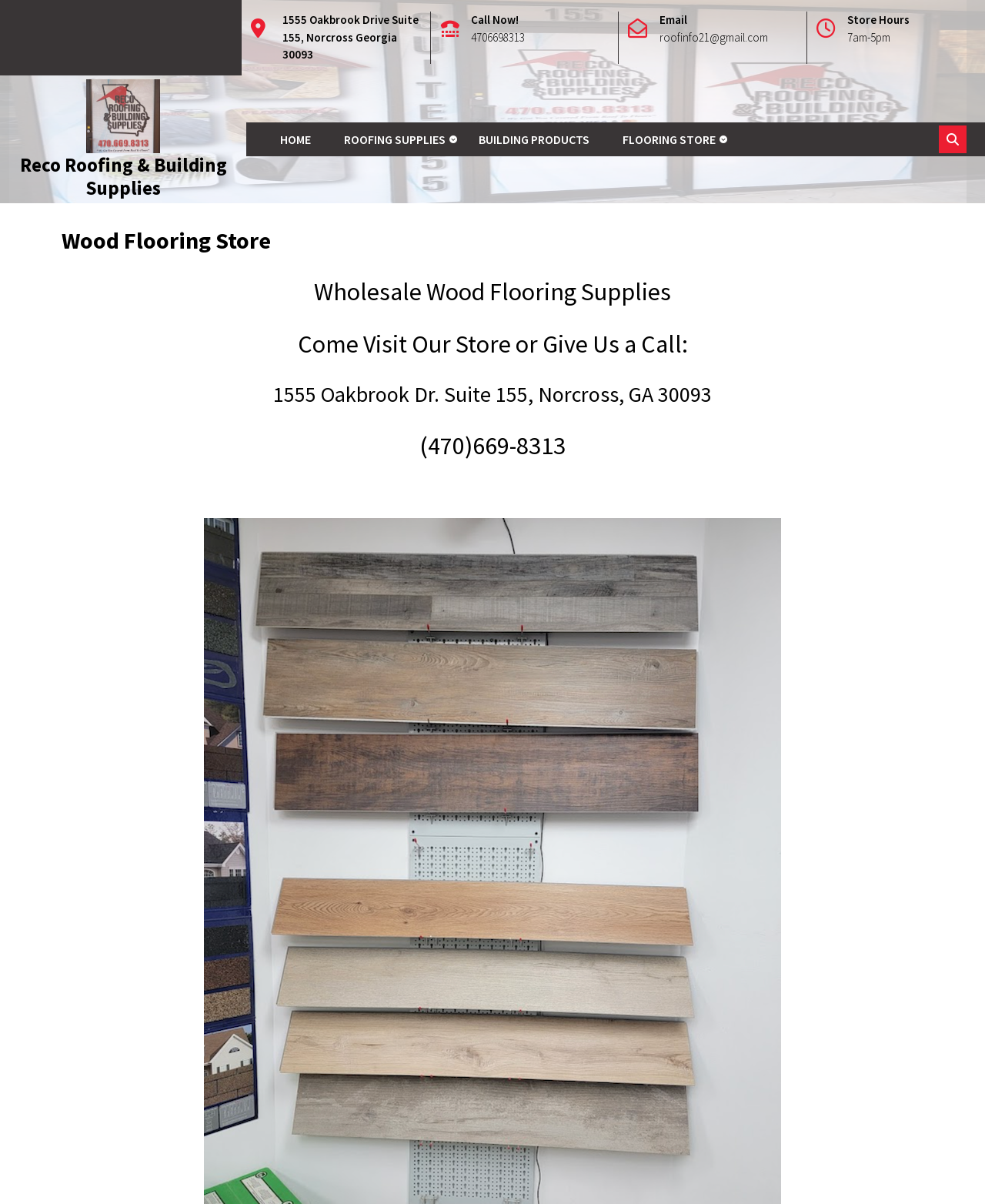Use a single word or phrase to respond to the question:
What is the suite number of the store's address?

155